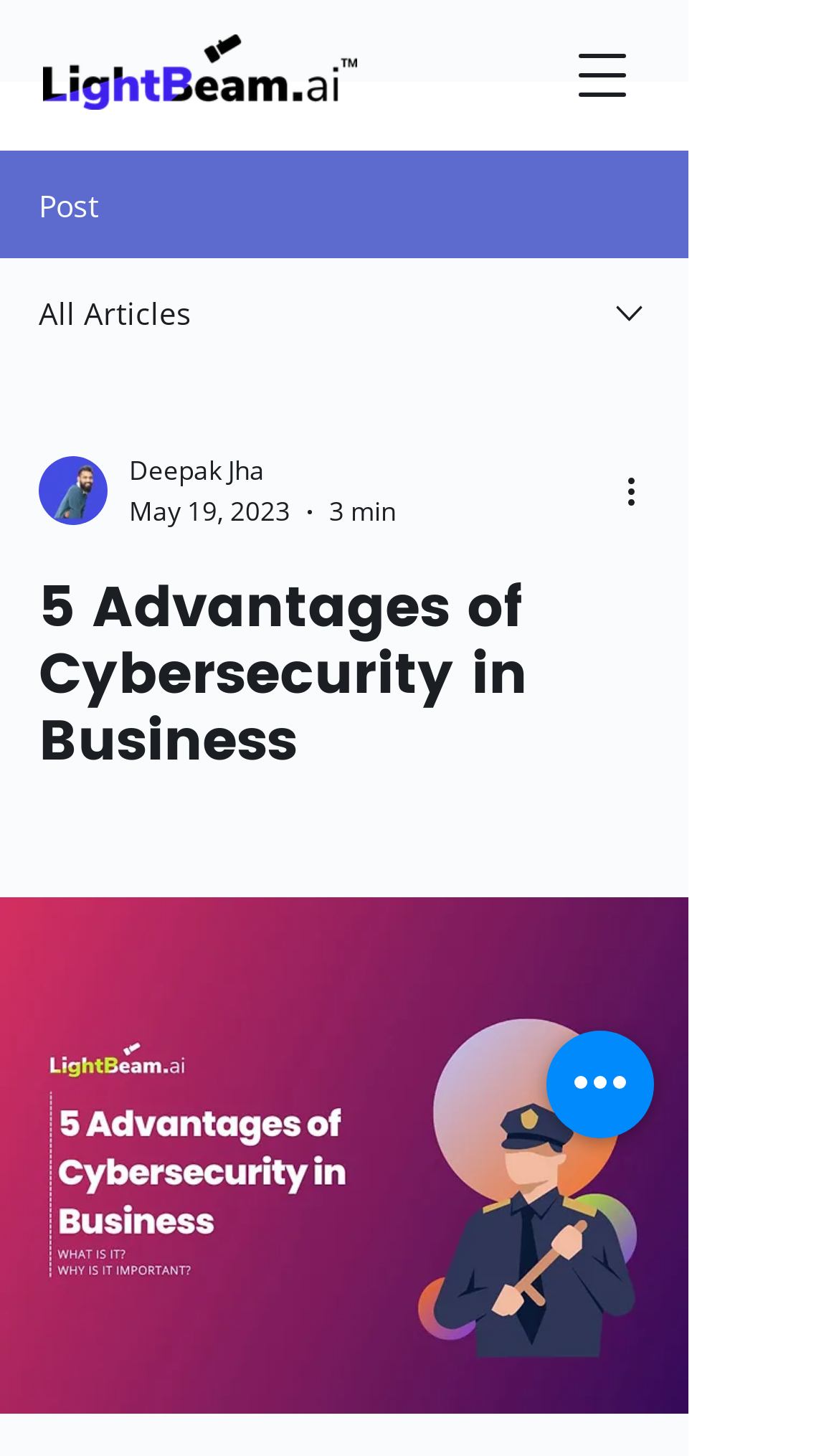Can you give a detailed response to the following question using the information from the image? What is the date of the article?

I found the generic element with the text 'May 19, 2023' at coordinates [0.154, 0.338, 0.346, 0.363] which is a child element of the combobox element, indicating the date of the article.